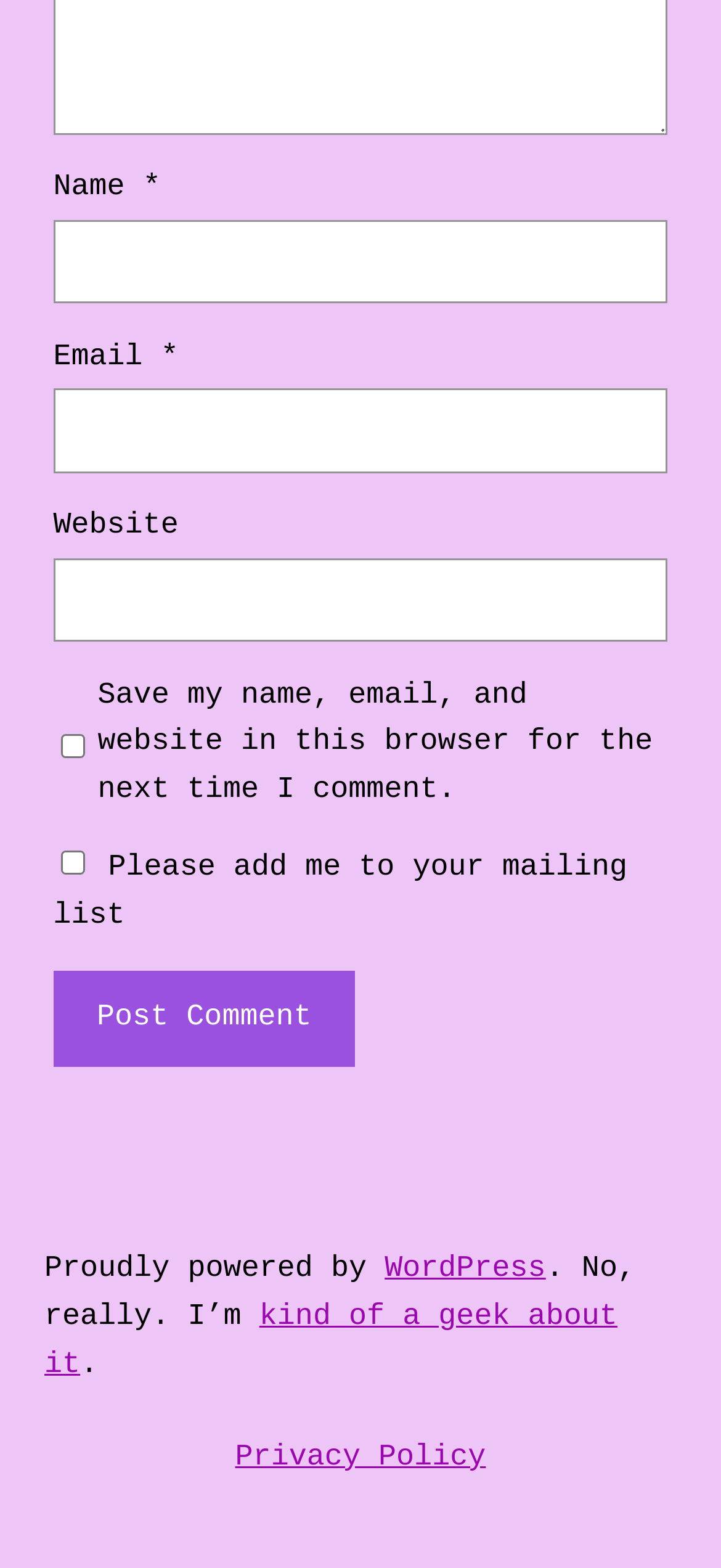Determine the bounding box coordinates of the region I should click to achieve the following instruction: "Check the save comment checkbox". Ensure the bounding box coordinates are four float numbers between 0 and 1, i.e., [left, top, right, bottom].

[0.084, 0.435, 0.117, 0.517]